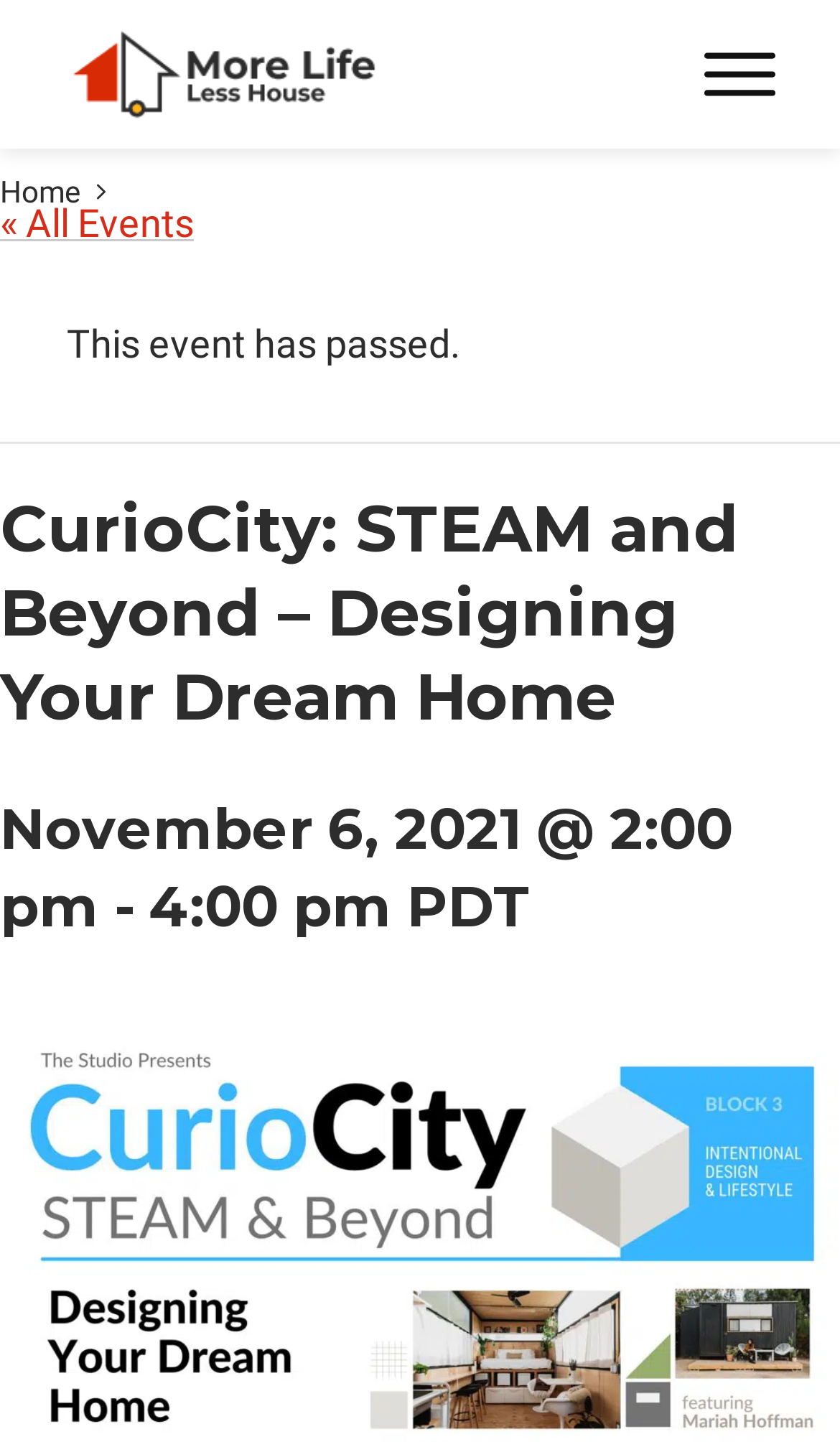What is the status of this event?
Refer to the image and provide a one-word or short phrase answer.

Passed